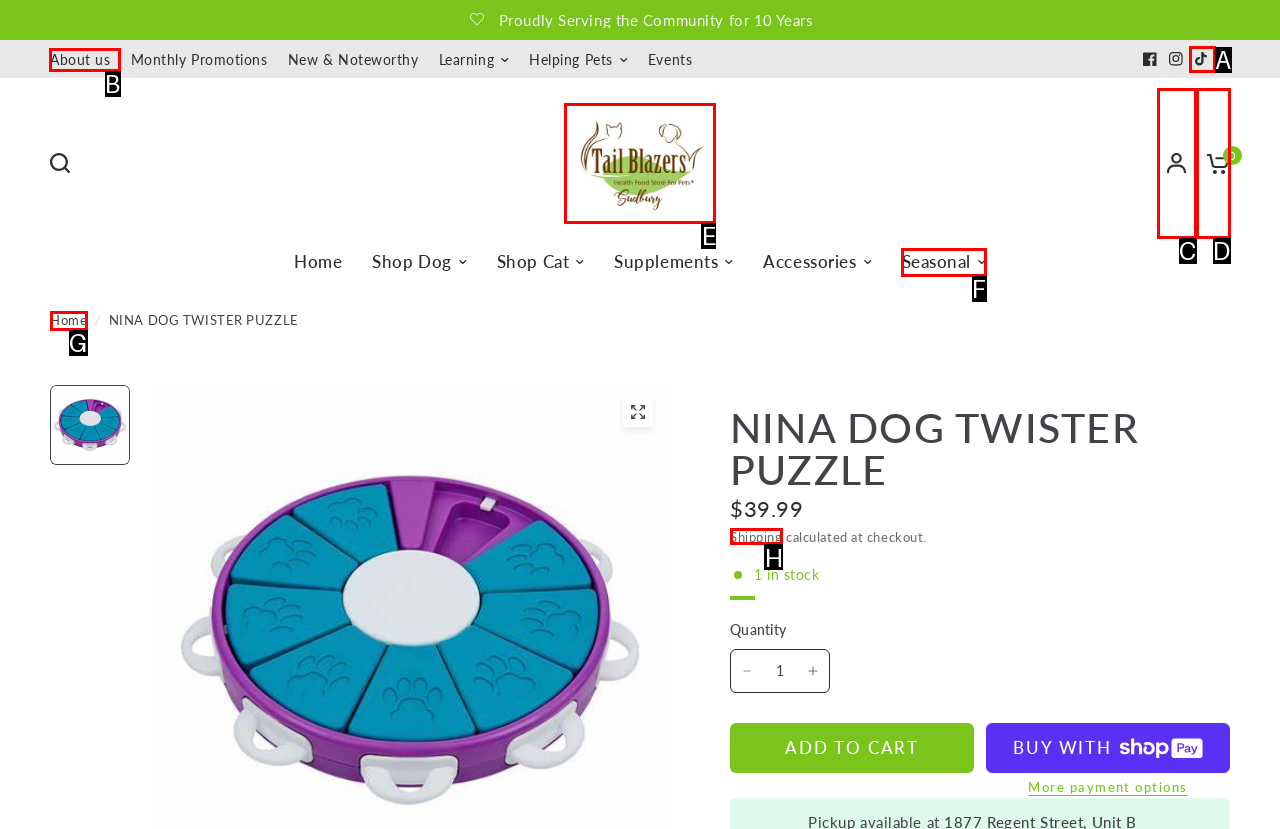Please indicate which option's letter corresponds to the task: Click on the 'About us' menu item by examining the highlighted elements in the screenshot.

B